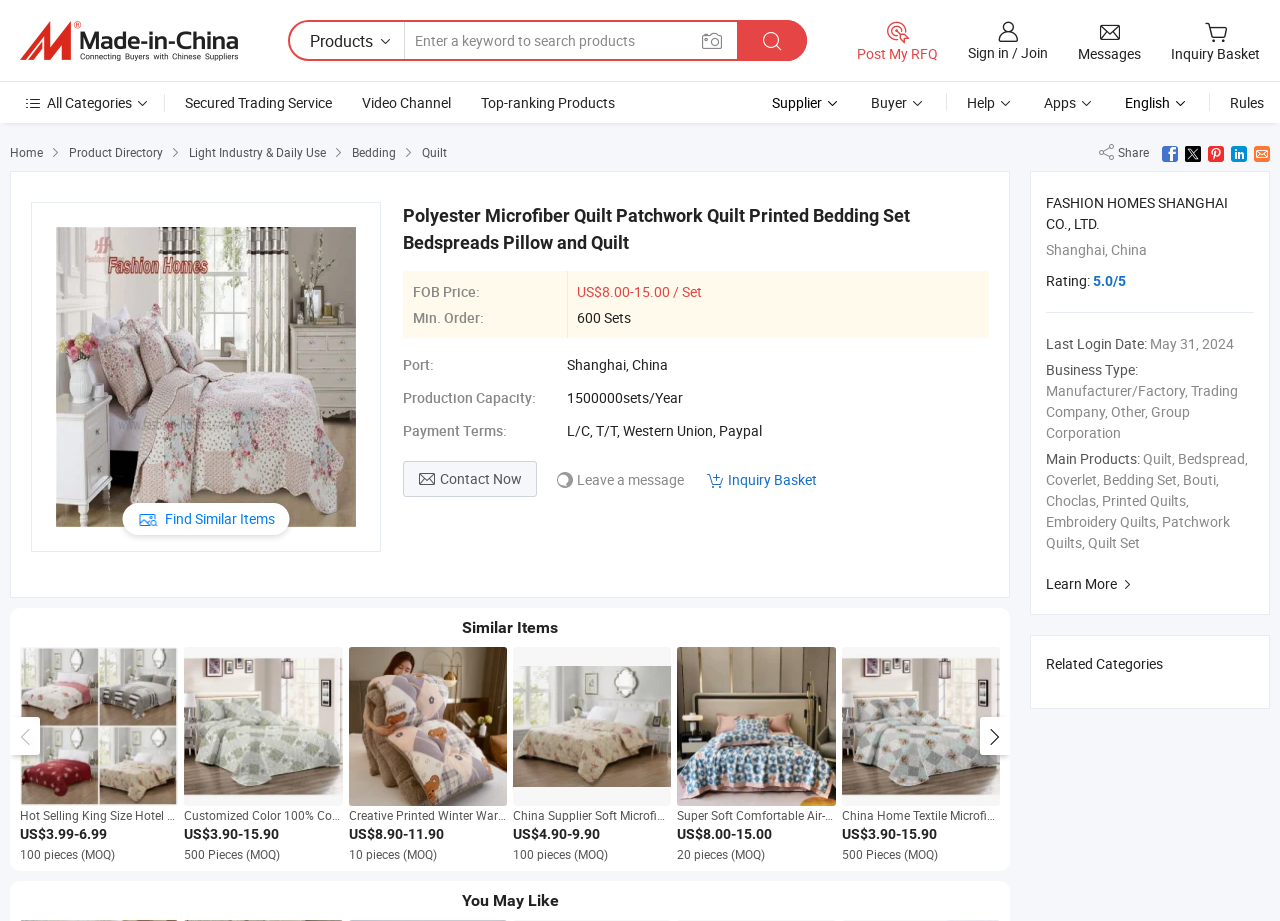Give a short answer using one word or phrase for the question:
What is the minimum order quantity for the Polyester Microfiber Quilt?

600 Sets